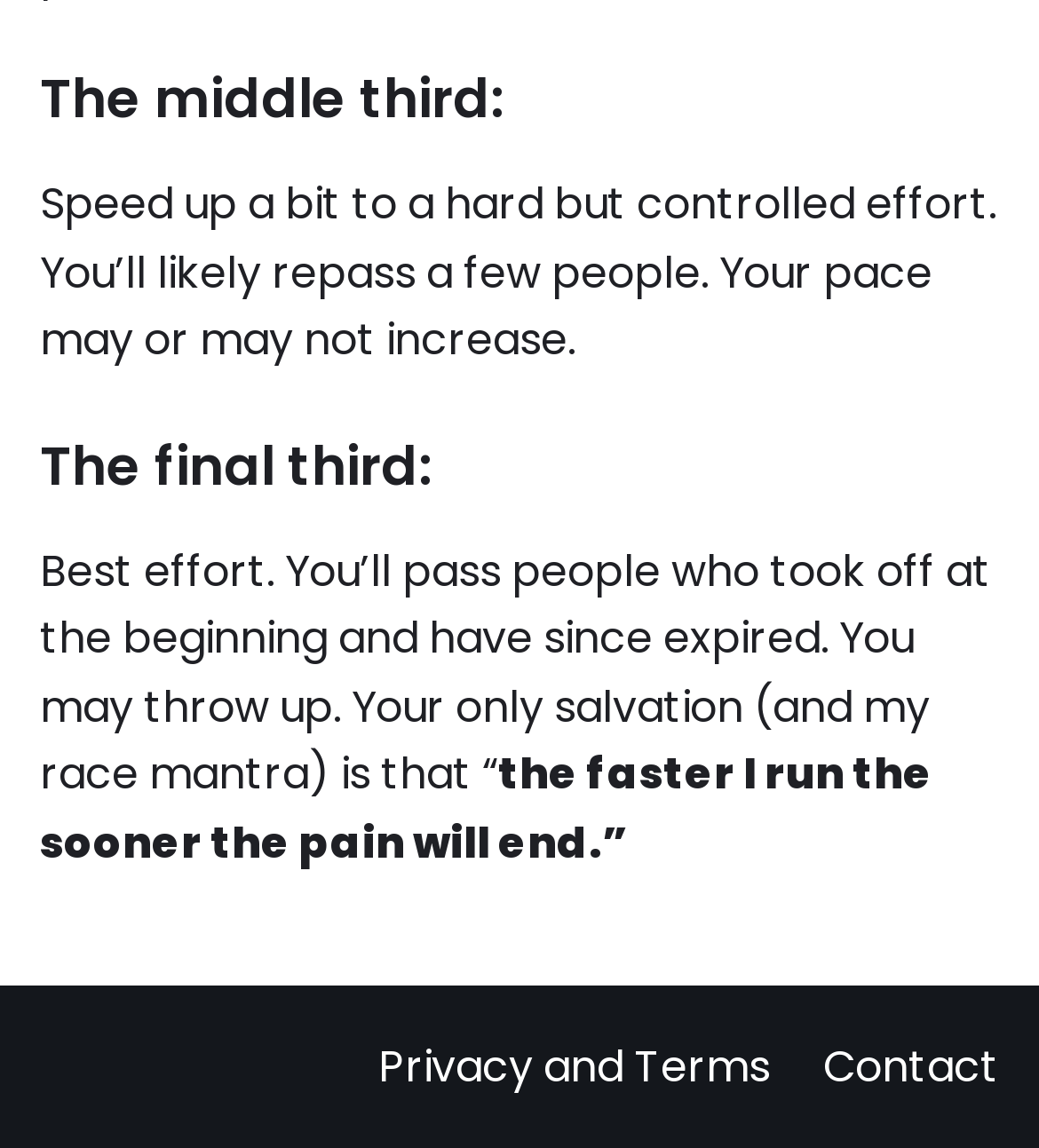Extract the bounding box coordinates of the UI element described: "Contact". Provide the coordinates in the format [left, top, right, bottom] with values ranging from 0 to 1.

[0.792, 0.899, 0.962, 0.959]